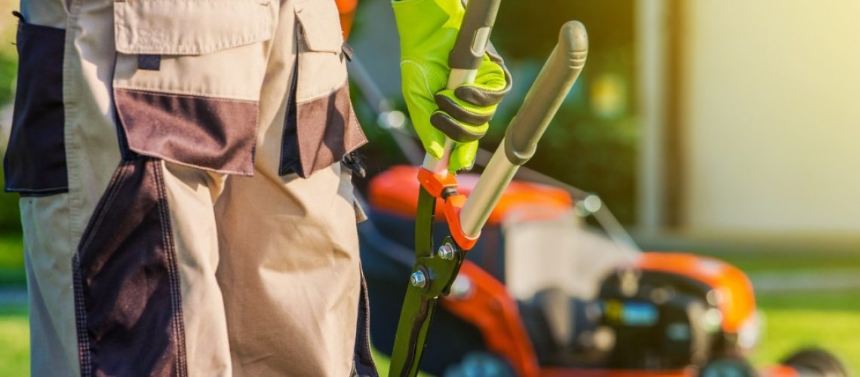What is visible in the background of the image?
Answer the question with a single word or phrase derived from the image.

Lawn care machine